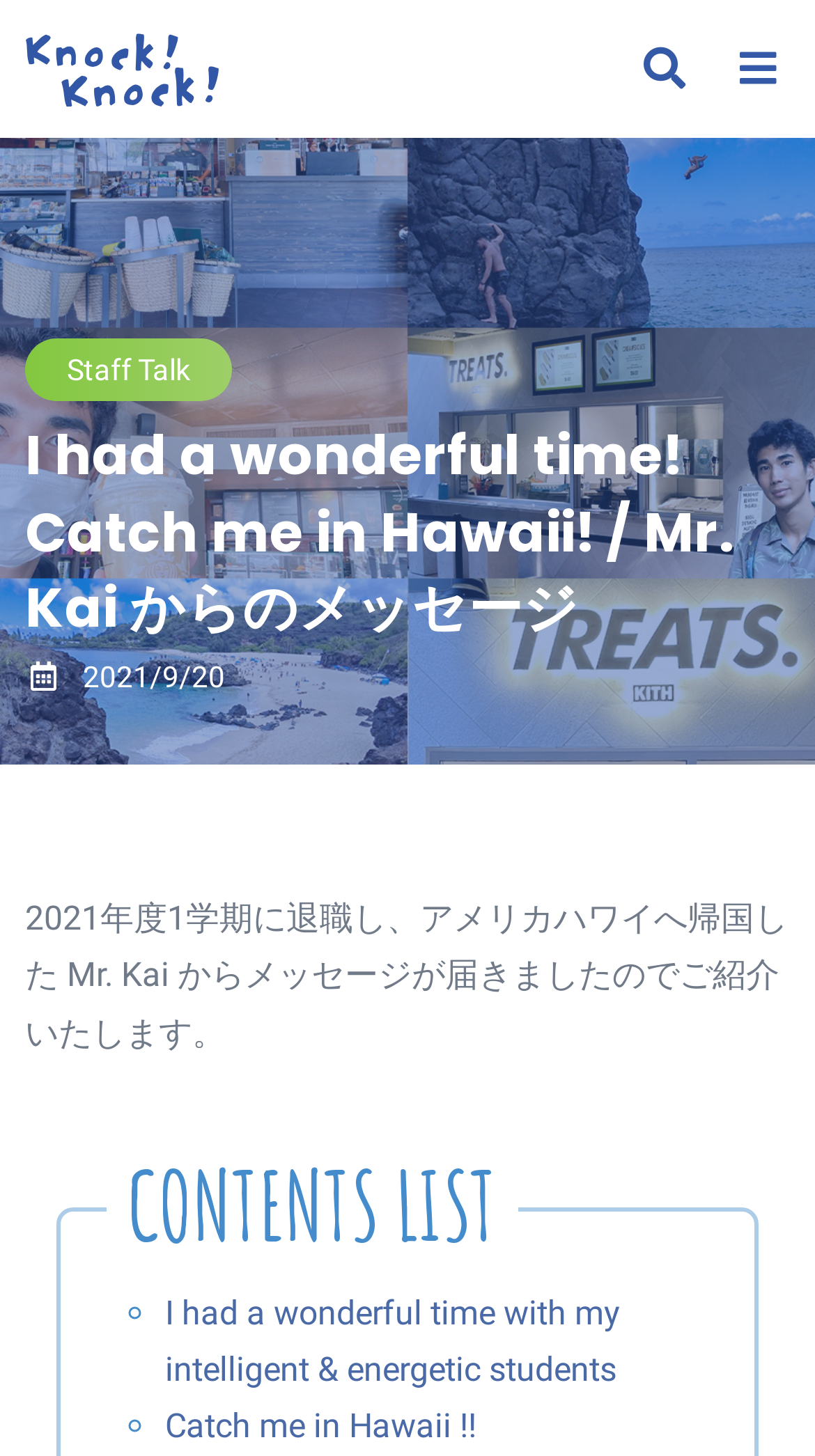Determine and generate the text content of the webpage's headline.

I had a wonderful time! Catch me in Hawaii! / Mr. Kai からのメッセージ